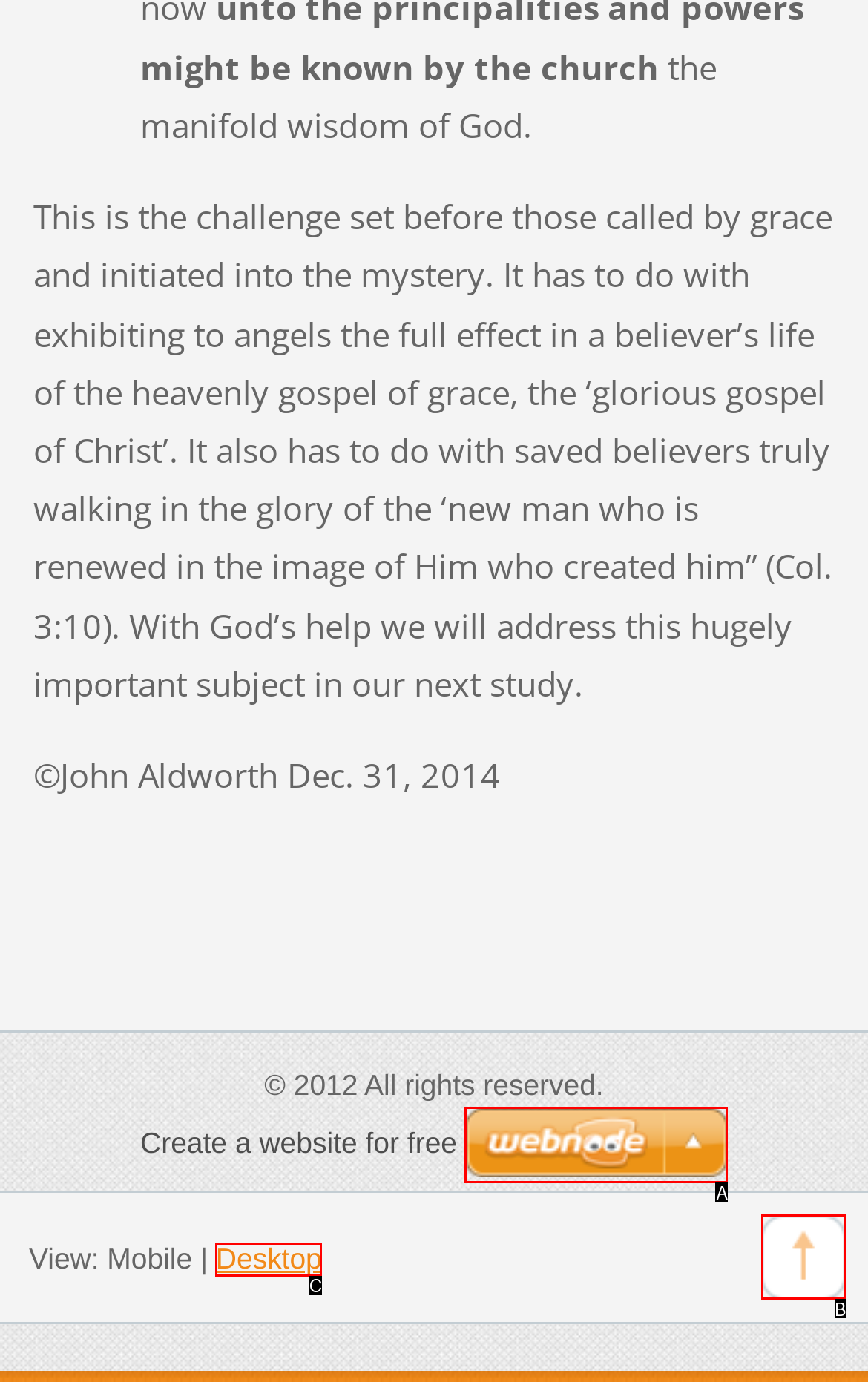Determine the HTML element that aligns with the description: To Top
Answer by stating the letter of the appropriate option from the available choices.

B